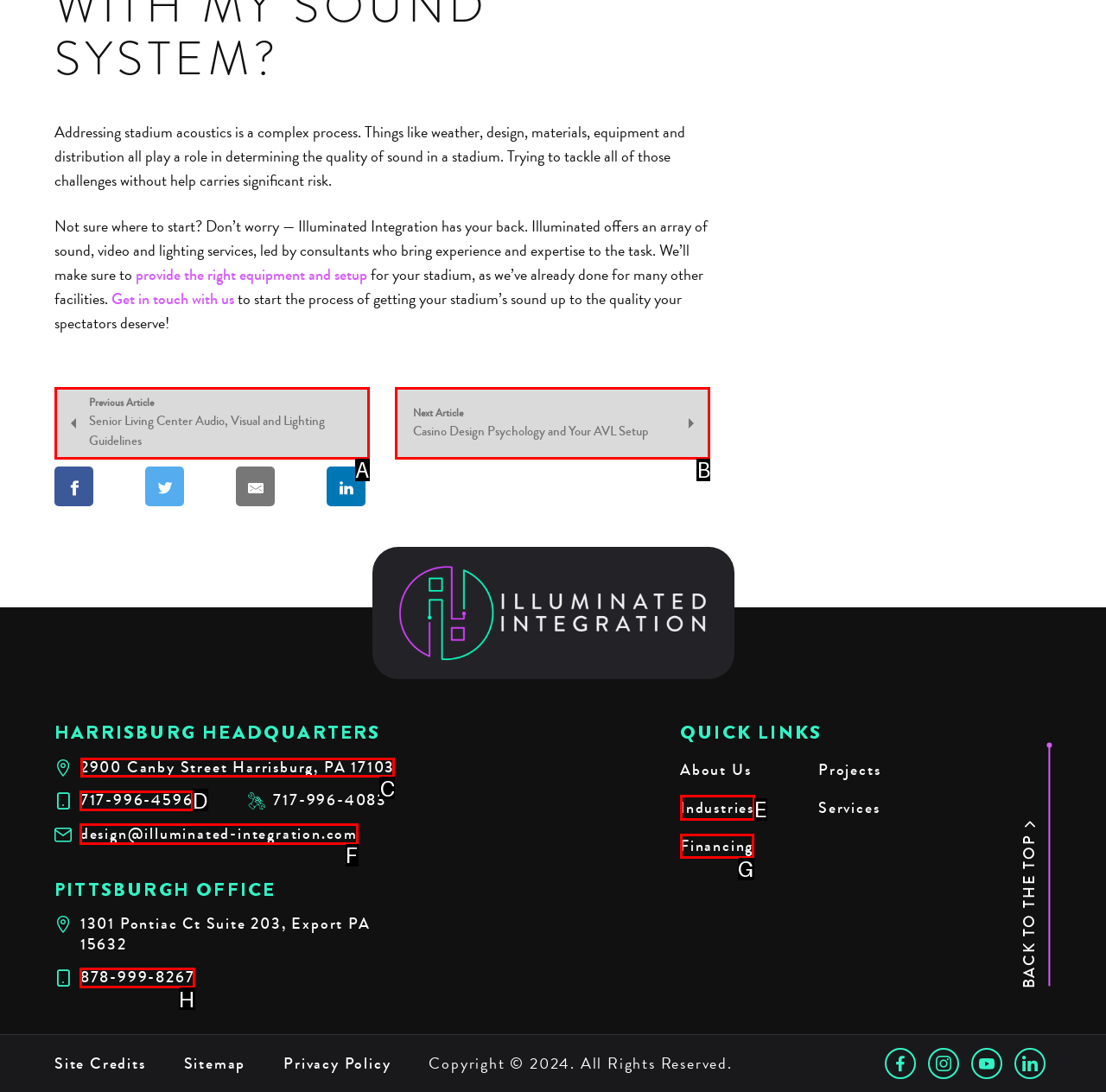To perform the task "Contact Harrisburg headquarters", which UI element's letter should you select? Provide the letter directly.

C